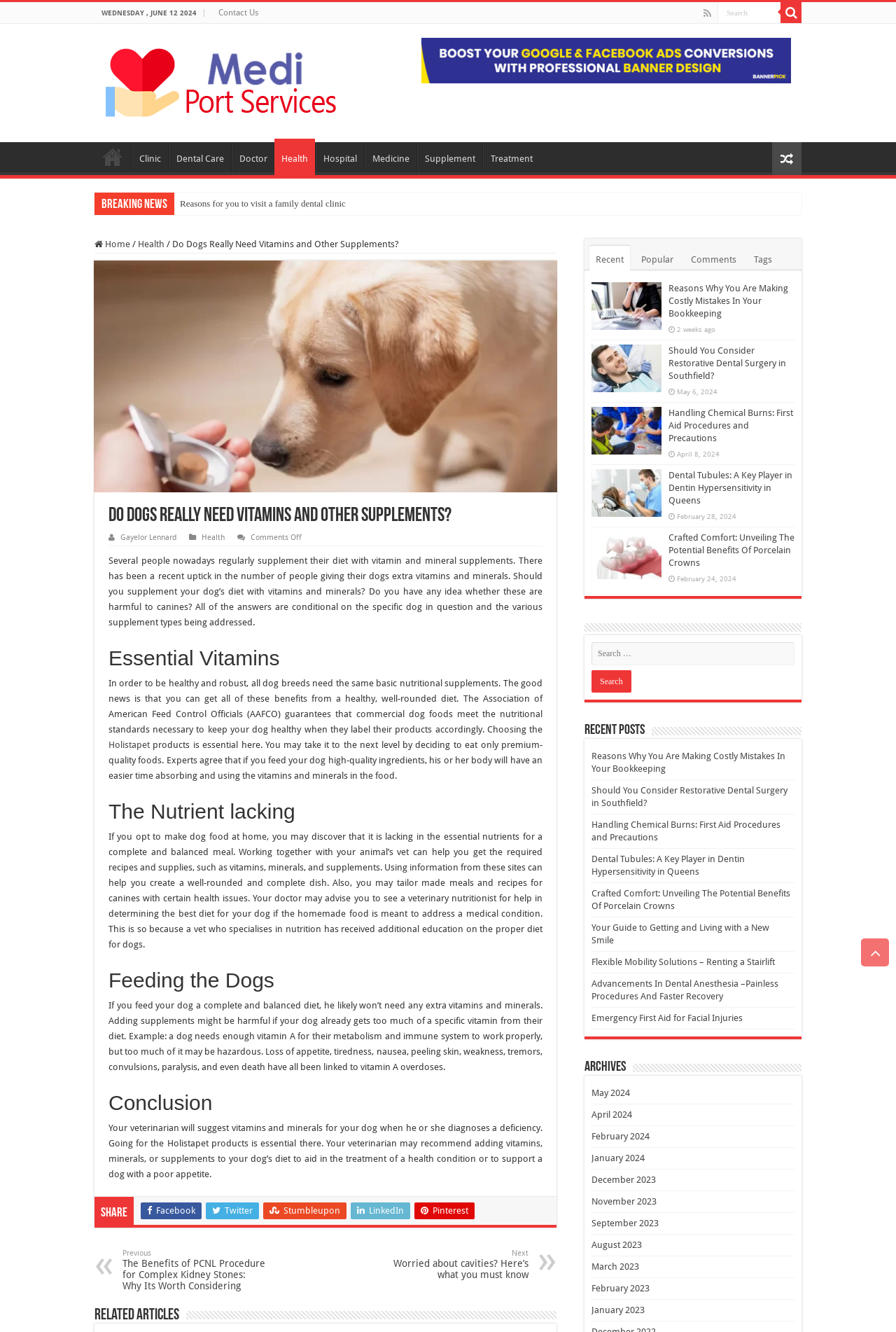Provide a comprehensive caption for the webpage.

This webpage is about Medi Port Services, a health-related website that provides advice on staying healthy. At the top of the page, there is a header section with a date "WEDNESDAY, JUNE 12 2024" and a search bar with a button on the right side. Below the header, there are several links to different sections of the website, including "Contact Us", "Clinic", "Dental Care", "Doctor", "Health", "Hospital", "Medicine", "Supplement", and "Treatment".

The main content of the page is an article titled "Do Dogs Really Need Vitamins and Other Supplements?" which discusses the importance of vitamins and minerals for dogs and whether they should be supplemented in their diet. The article is divided into several sections, including "Essential Vitamins", "The Nutrient lacking", "Feeding the Dogs", and "Conclusion". Each section provides information and advice on the topic.

On the right side of the page, there are several links to related articles, including "Reasons Why You Are Making Costly Mistakes In Your Bookkeeping", "Should You Consider Restorative Dental Surgery in Southfield?", "Handling Chemical Burns: First Aid Procedures and Precautions", "Dental Tubules: A Key Player in Dentin Hypersensitivity in Queens", and "Crafted Comfort: Unveiling The Potential Benefits Of Porcelain Crowns". Each link has a brief description and a date indicating when the article was published.

At the bottom of the page, there are links to previous and next articles, as well as a section titled "Related Articles" with links to other related topics. There is also a search bar with a button to search for specific topics.